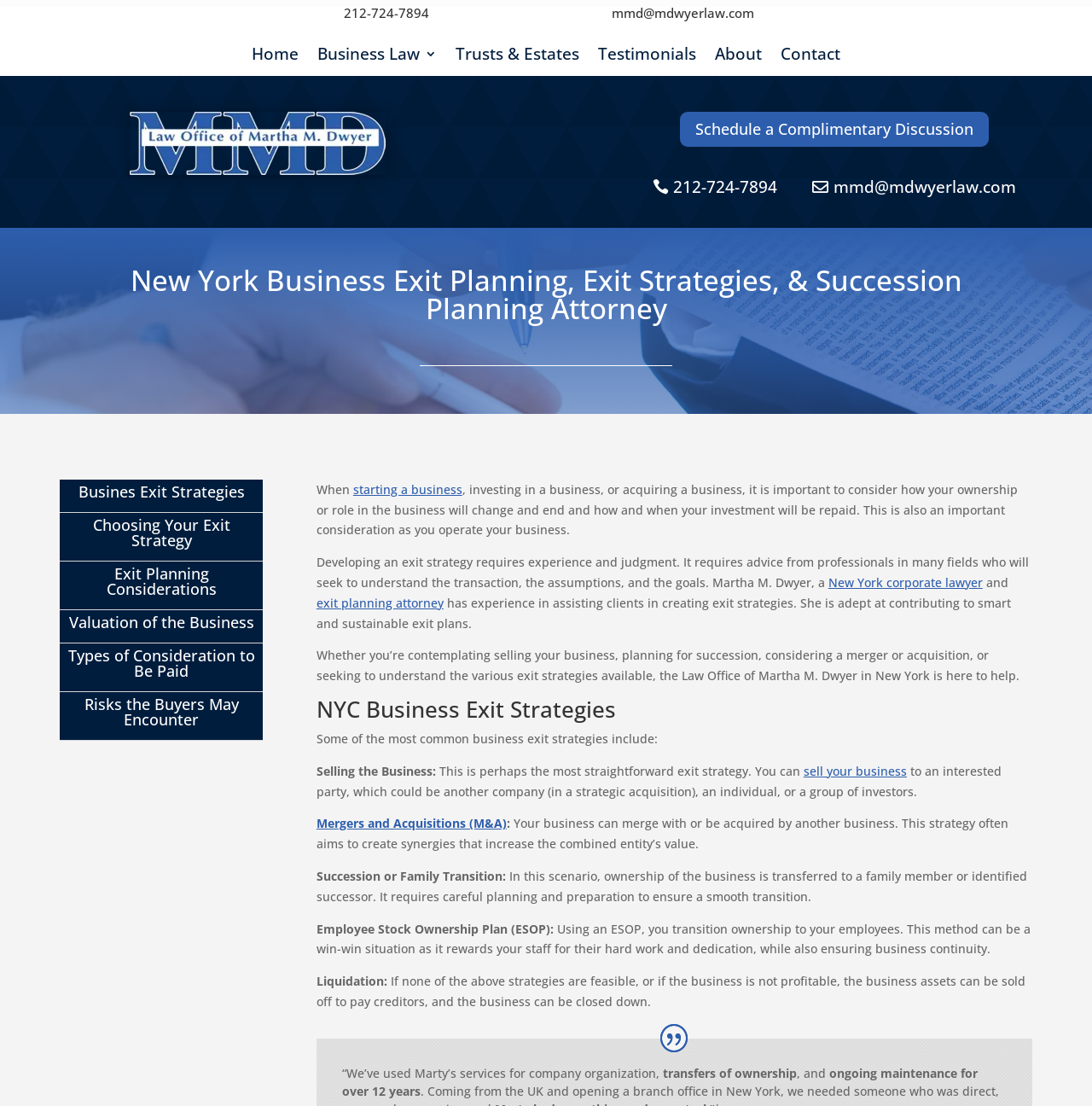Please find the bounding box coordinates of the element that you should click to achieve the following instruction: "Click the phone number link". The coordinates should be presented as four float numbers between 0 and 1: [left, top, right, bottom].

[0.315, 0.004, 0.393, 0.019]